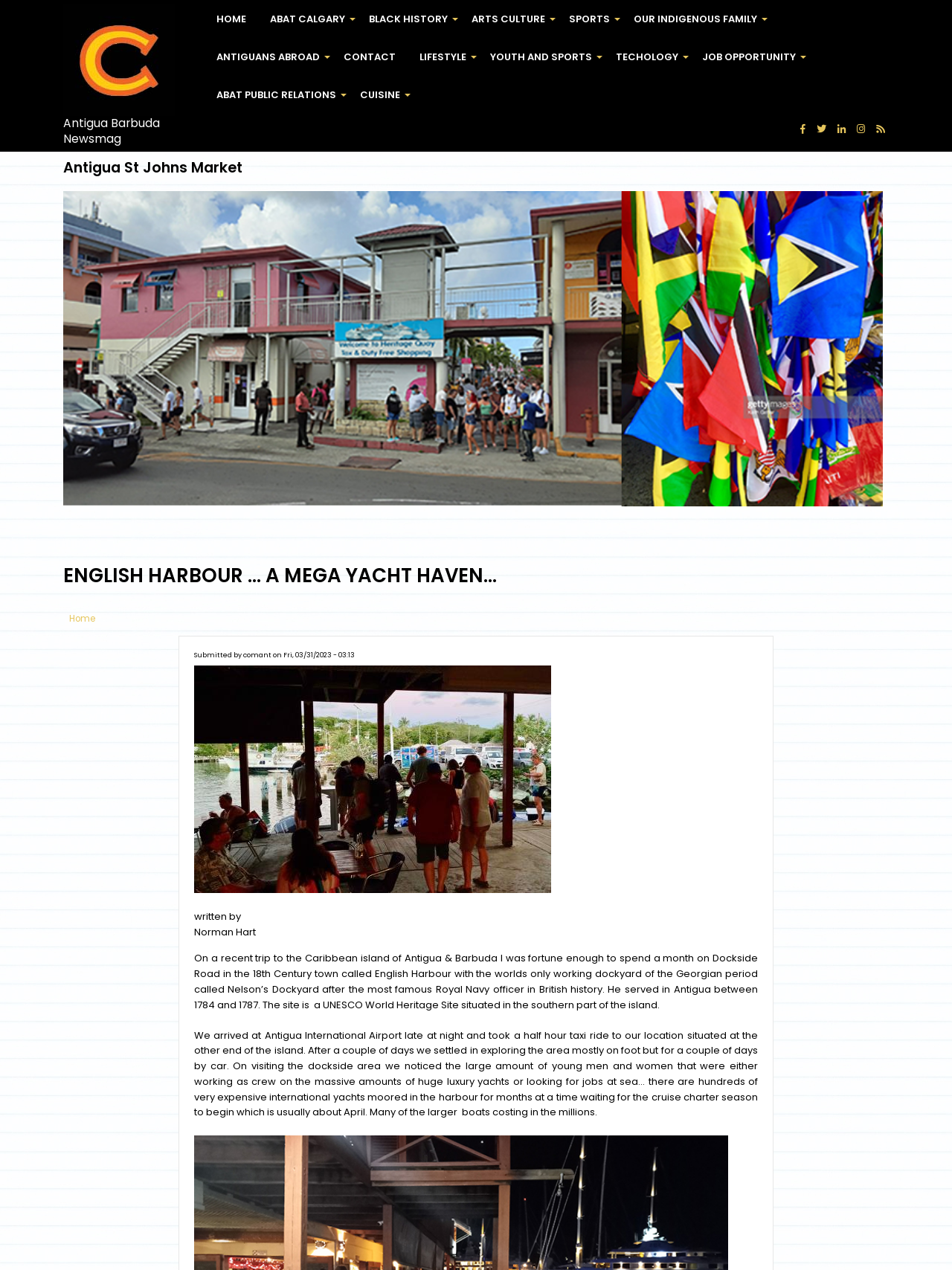Can you find and generate the webpage's heading?

ENGLISH HARBOUR … A MEGA YACHT HAVEN…